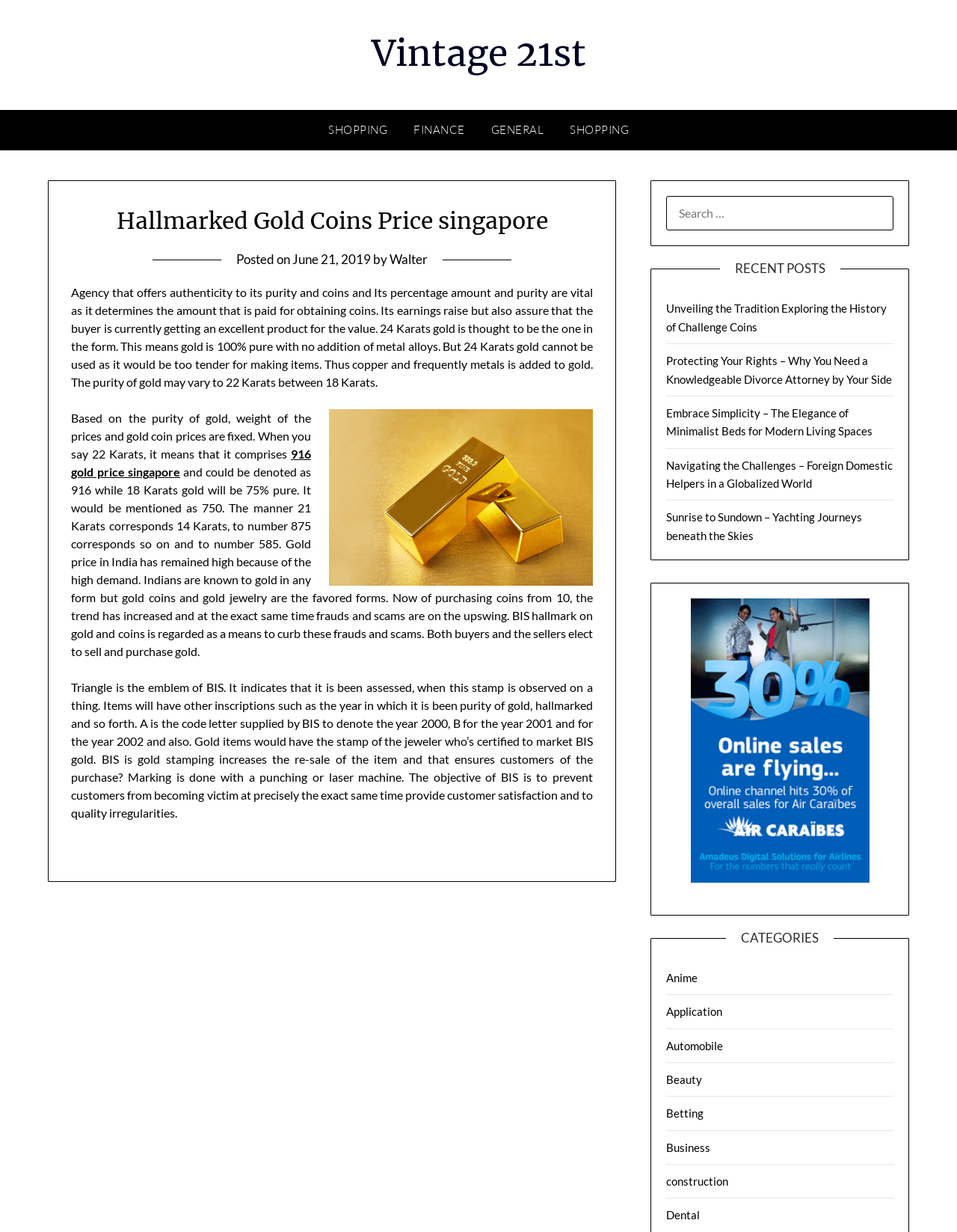Please identify the bounding box coordinates of the clickable element to fulfill the following instruction: "Read the 'Unveiling the Tradition Exploring the History of Challenge Coins' post". The coordinates should be four float numbers between 0 and 1, i.e., [left, top, right, bottom].

[0.696, 0.245, 0.927, 0.271]